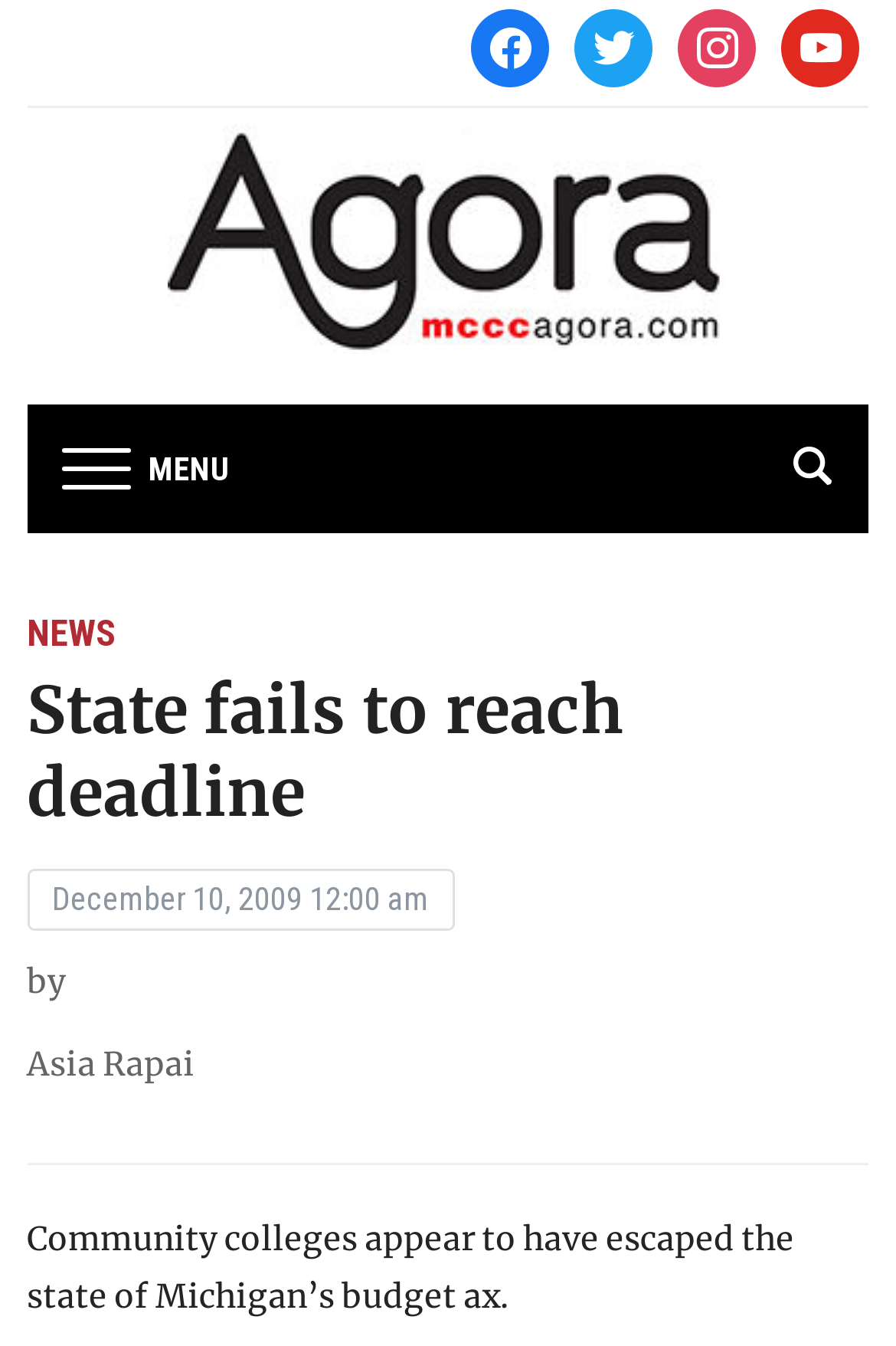Determine the bounding box coordinates for the region that must be clicked to execute the following instruction: "Open MENU".

[0.068, 0.326, 0.258, 0.37]